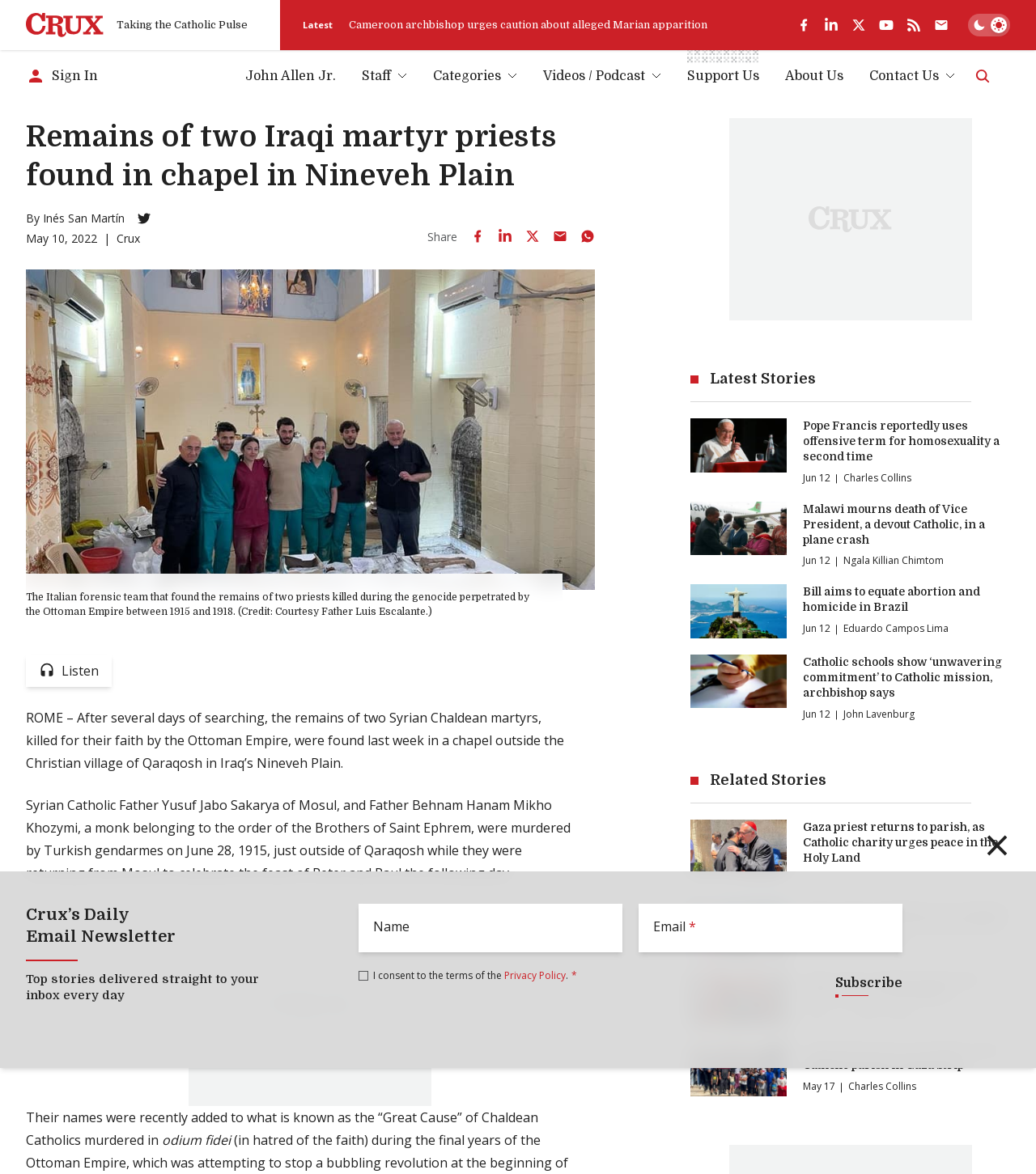Please respond to the question using a single word or phrase:
How many social media links are present at the top-right corner?

5